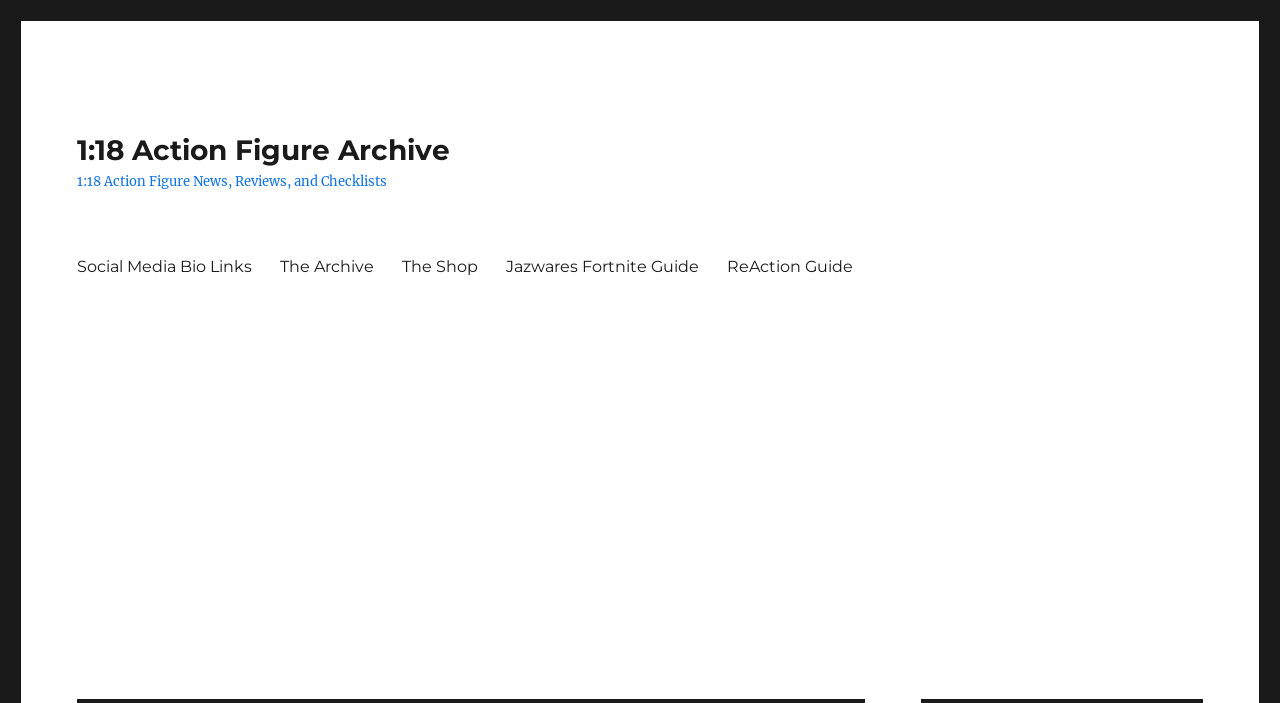Please respond in a single word or phrase: 
How many main navigation links are available?

5